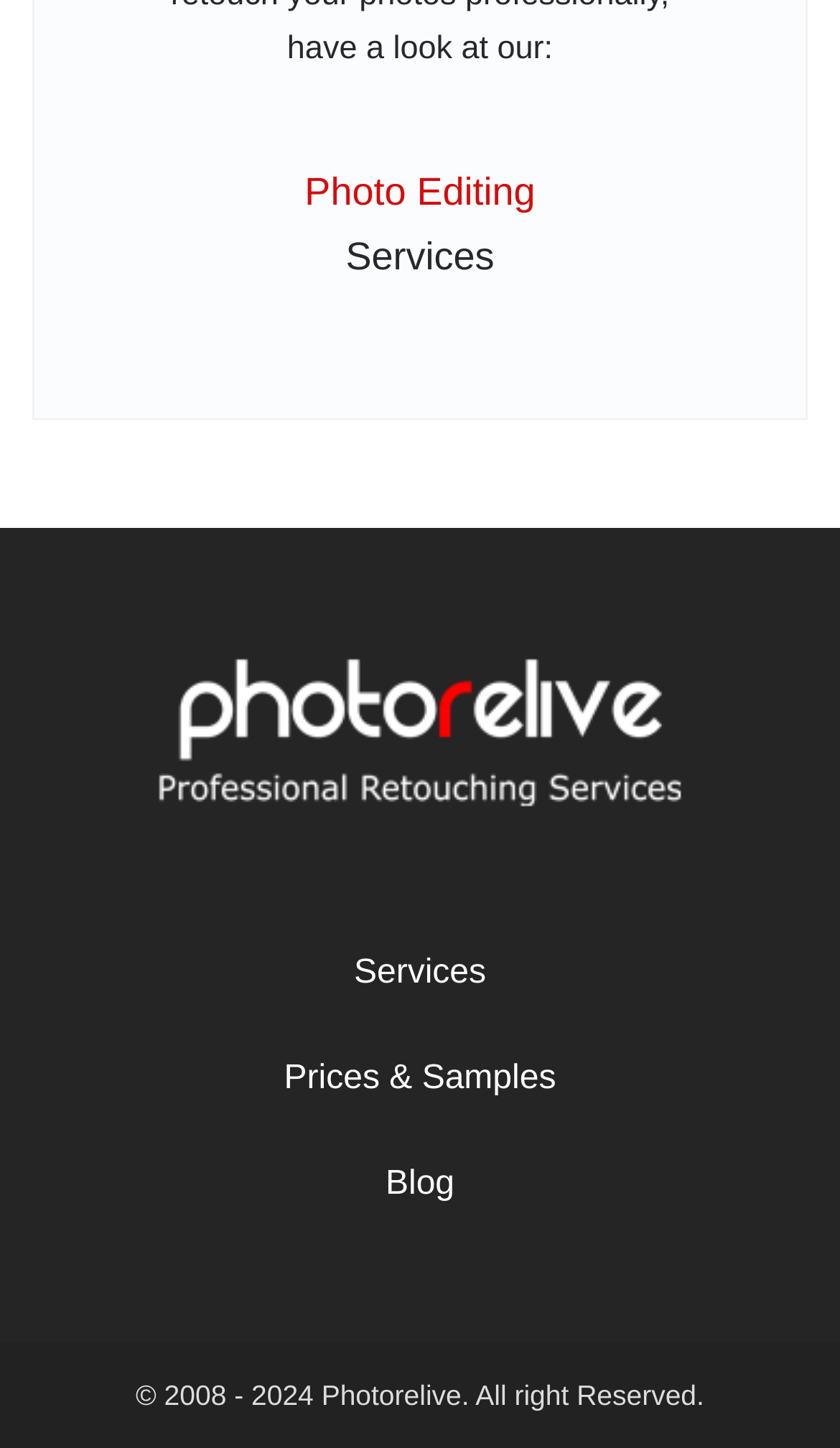Given the element description "Historics on Facebook" in the screenshot, predict the bounding box coordinates of that UI element.

None